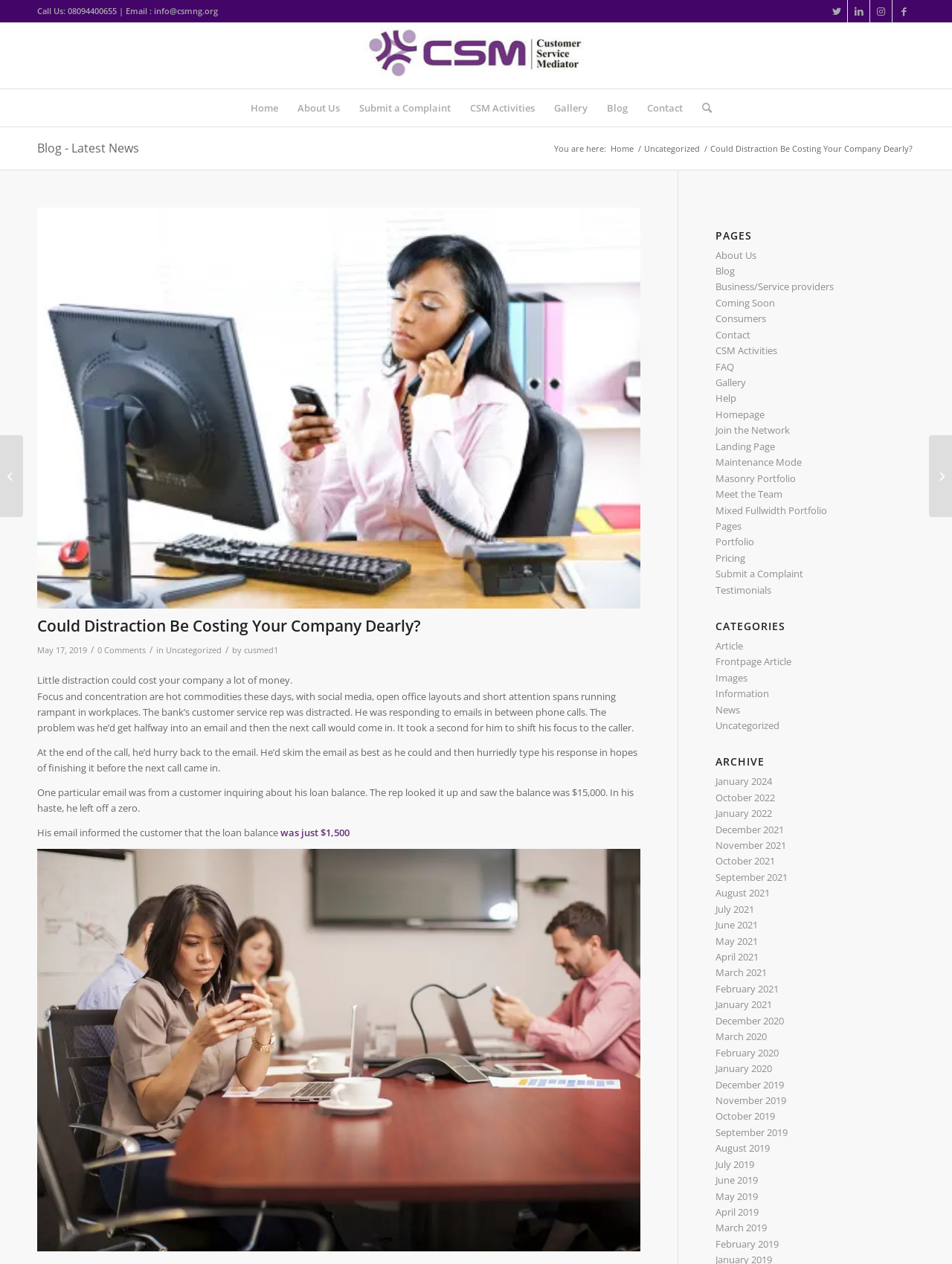Provide the bounding box coordinates for the area that should be clicked to complete the instruction: "Click on the 'Log in' link".

None